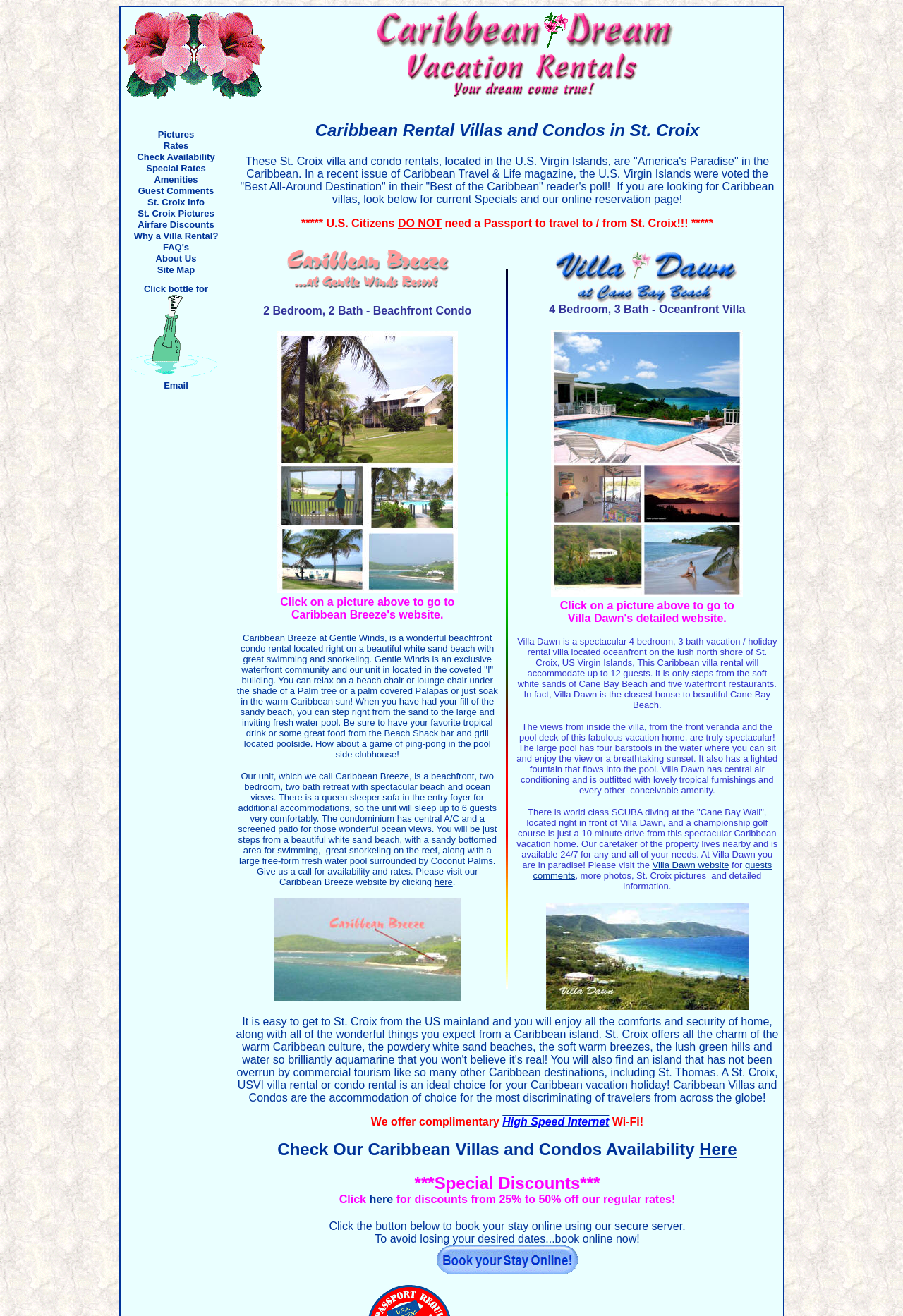What type of vacation rentals are offered on this website?
Answer the question with a single word or phrase derived from the image.

Villa and condo rentals